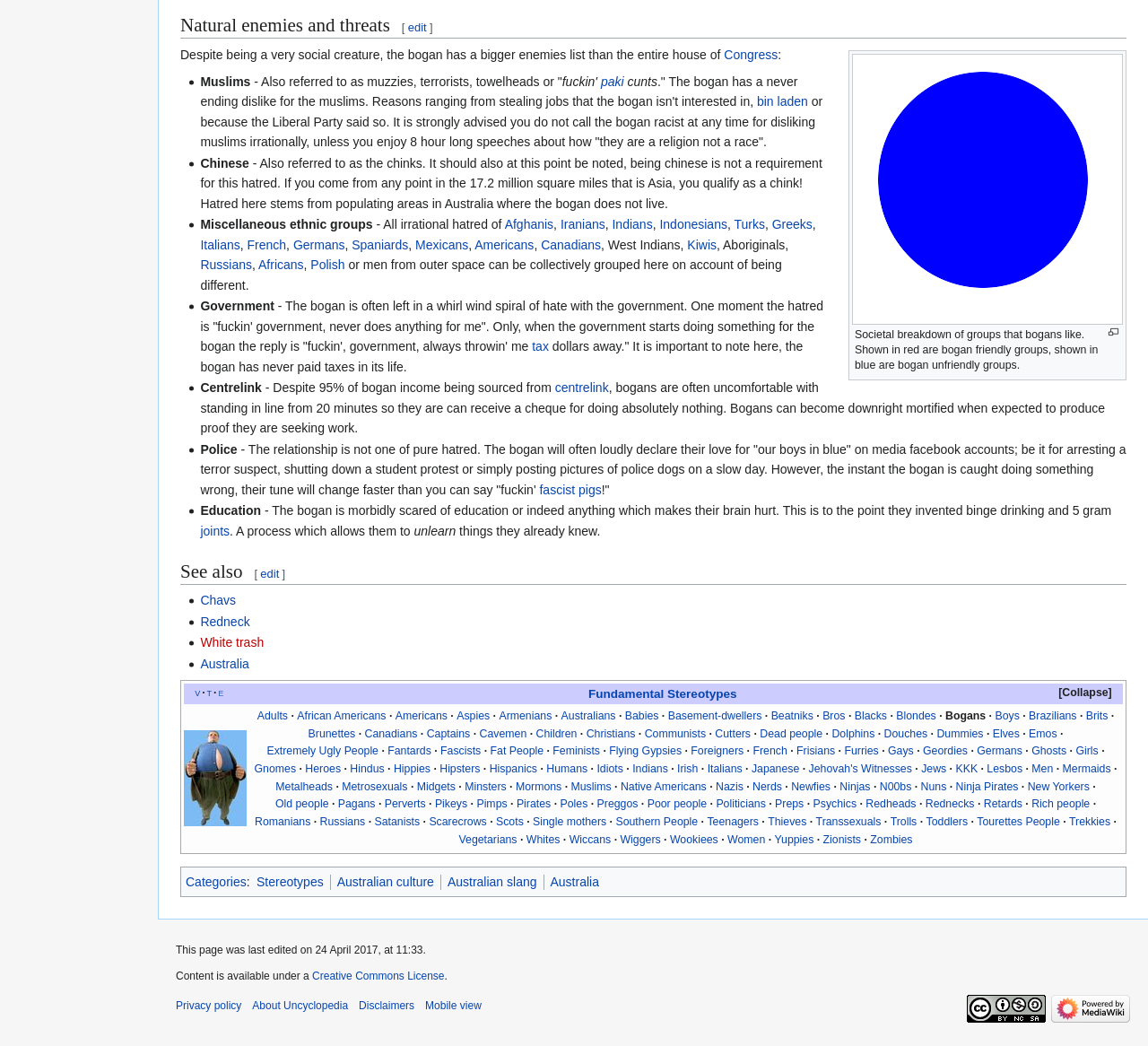Please determine the bounding box coordinates of the area that needs to be clicked to complete this task: 'visit Ma.fi'. The coordinates must be four float numbers between 0 and 1, formatted as [left, top, right, bottom].

None